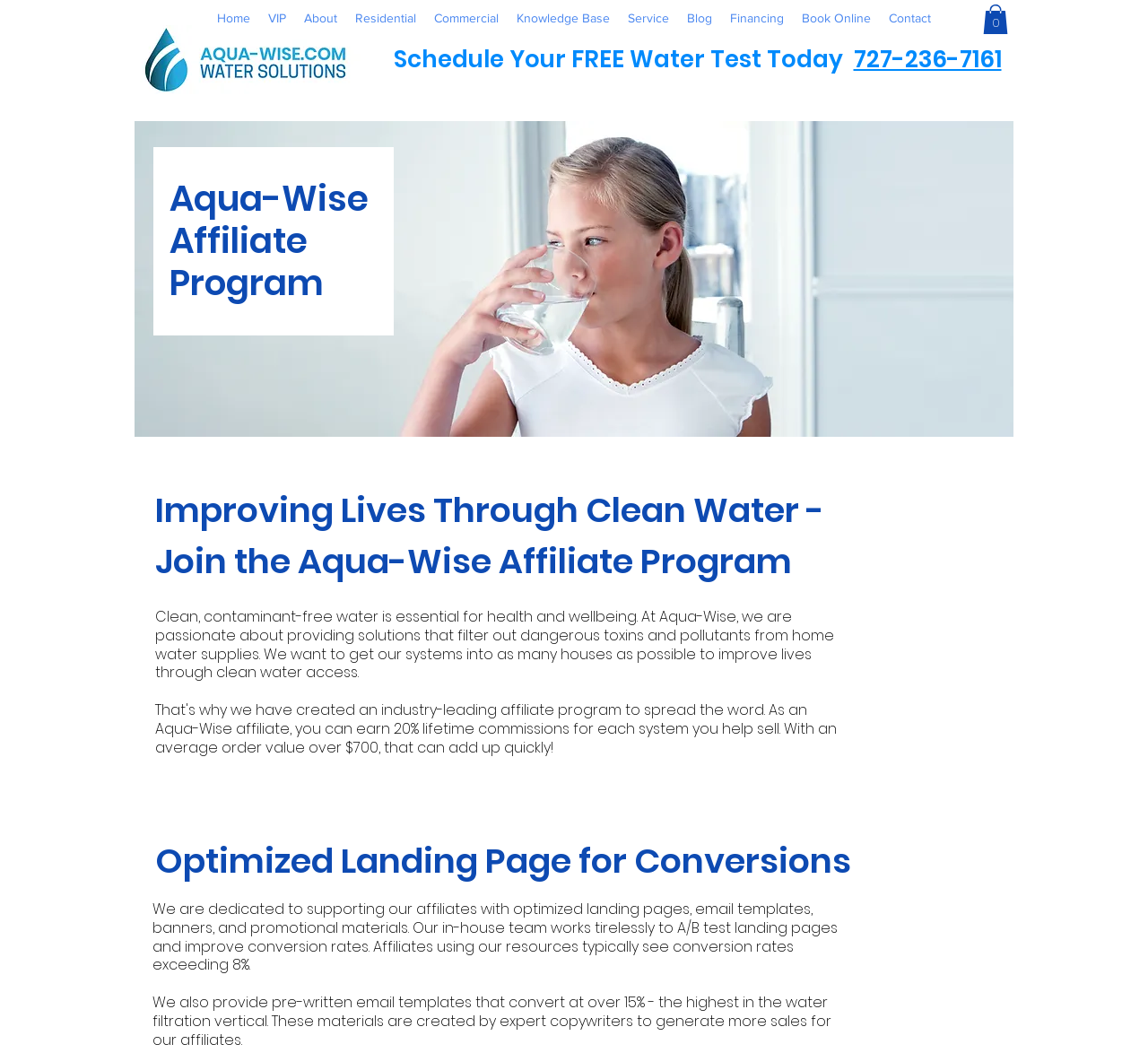Given the element description "Commercial", identify the bounding box of the corresponding UI element.

[0.37, 0.004, 0.442, 0.03]